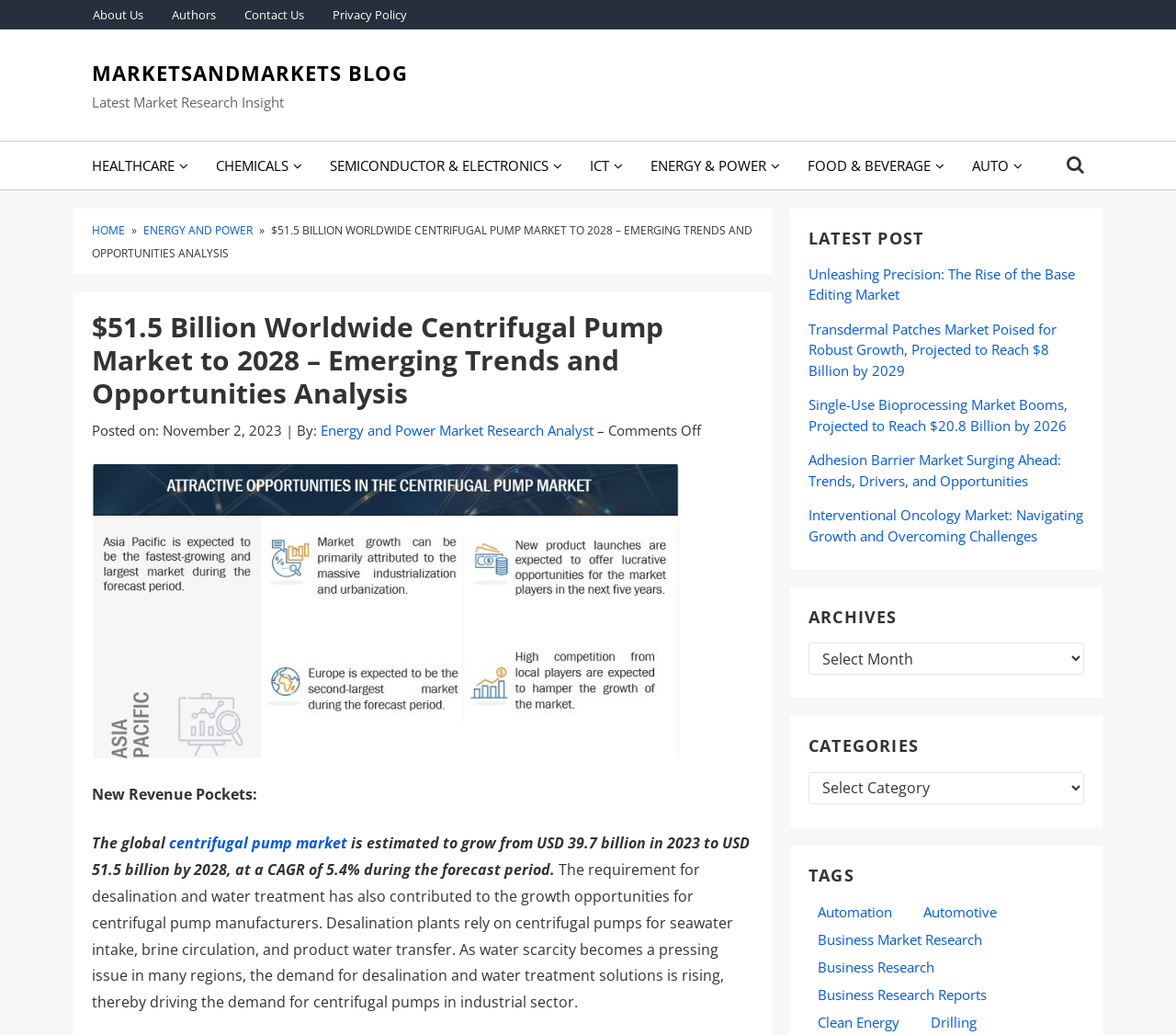Kindly respond to the following question with a single word or a brief phrase: 
What is the market size of centrifugal pumps in 2023?

USD 39.7 billion